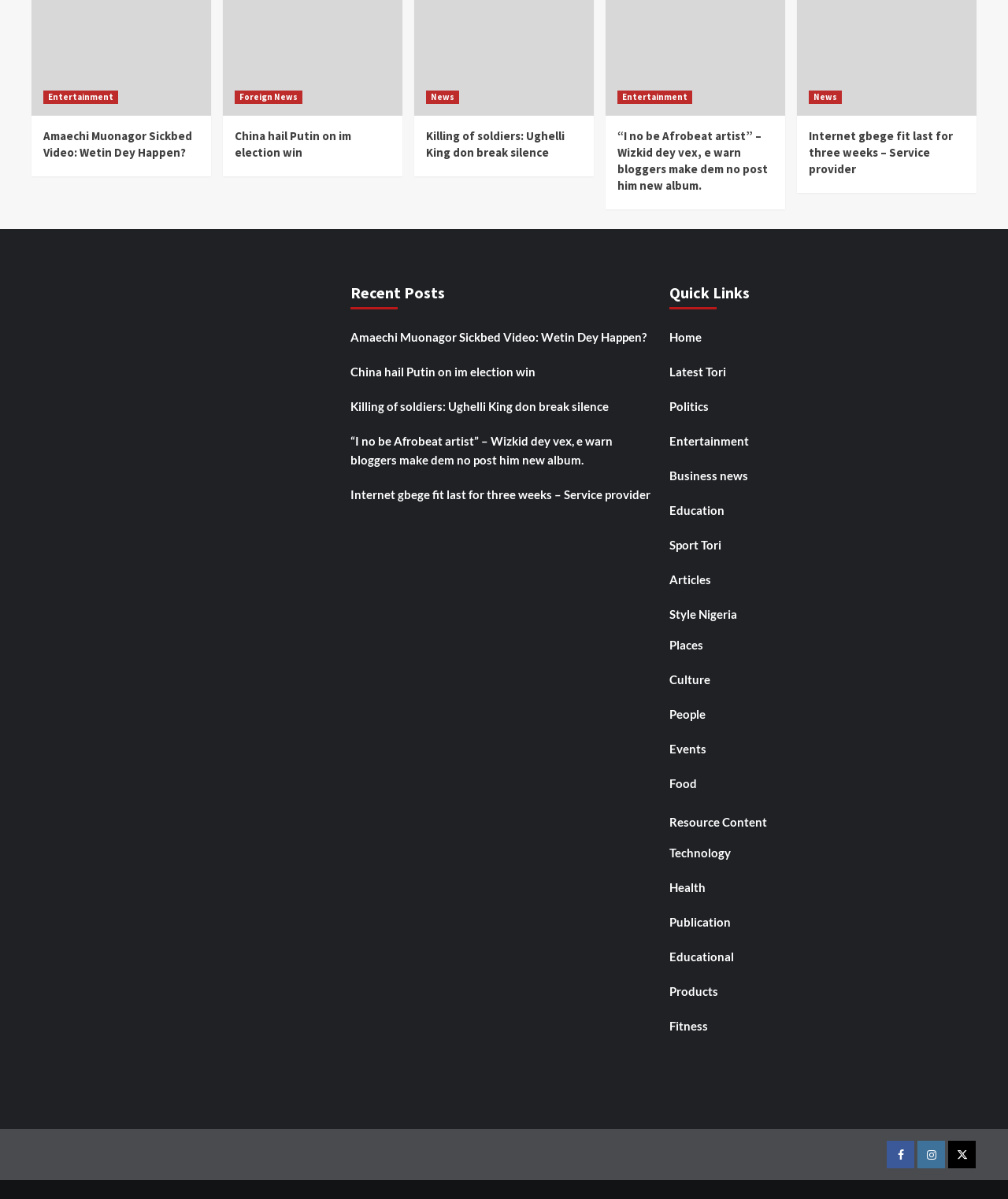Respond to the following query with just one word or a short phrase: 
What is the title of the first news article?

Amaechi Muonagor Sickbed Video